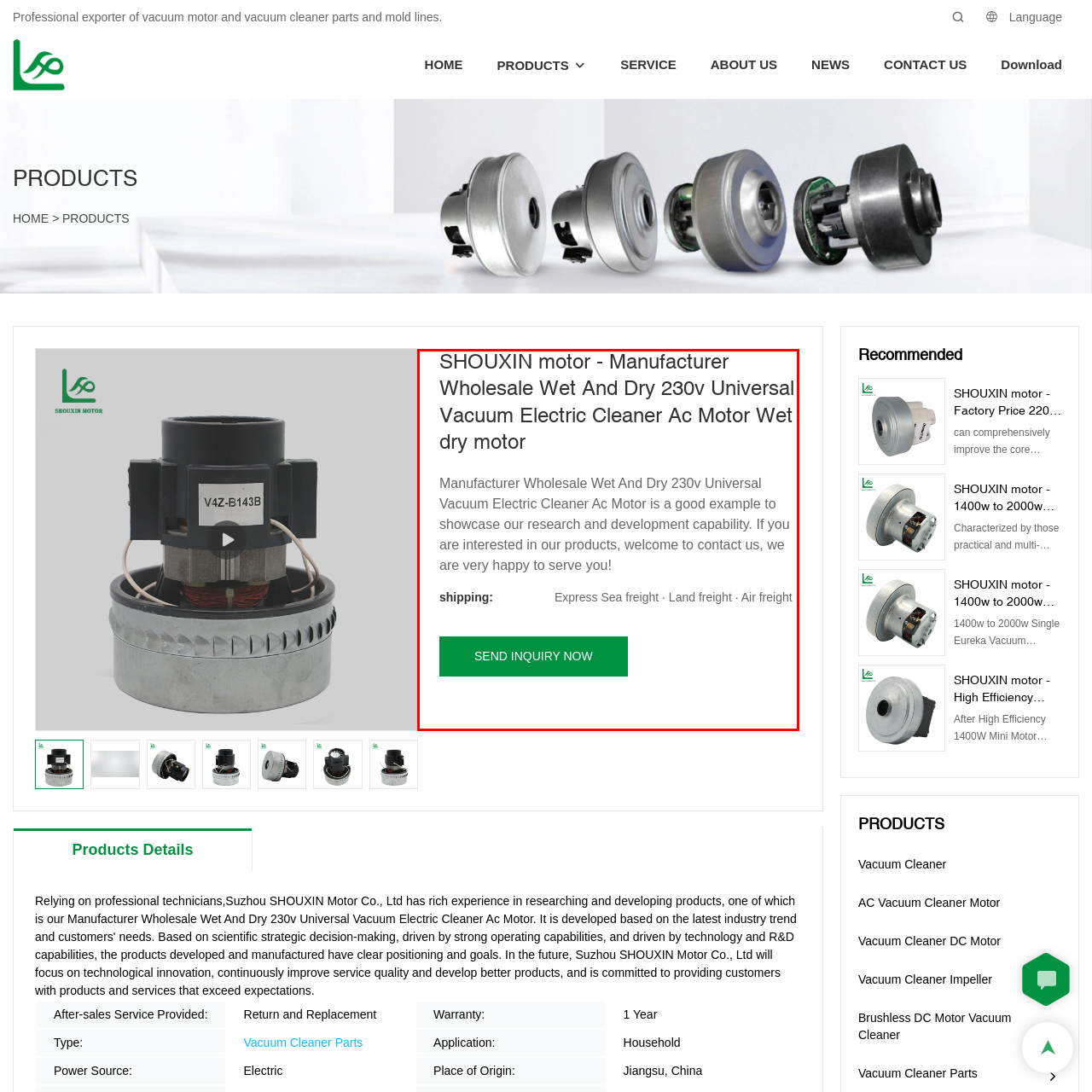Describe in detail what is happening in the image highlighted by the red border.

The image showcases the SHOUXIN motor, specifically highlighting its versatility as a "Manufacturer Wholesale Wet And Dry 230v Universal Vacuum Electric Cleaner AC Motor." The caption emphasizes its suitability for both wet and dry applications, underscoring the manufacturer's commitment to research and development in vacuum motor technology. It invites potential customers to make inquiries, presenting the product as a reliable solution for various cleaning needs. Additionally, the shipping options listed include express, sea freight, land freight, and air freight, ensuring that customers have flexible and timely delivery choices.